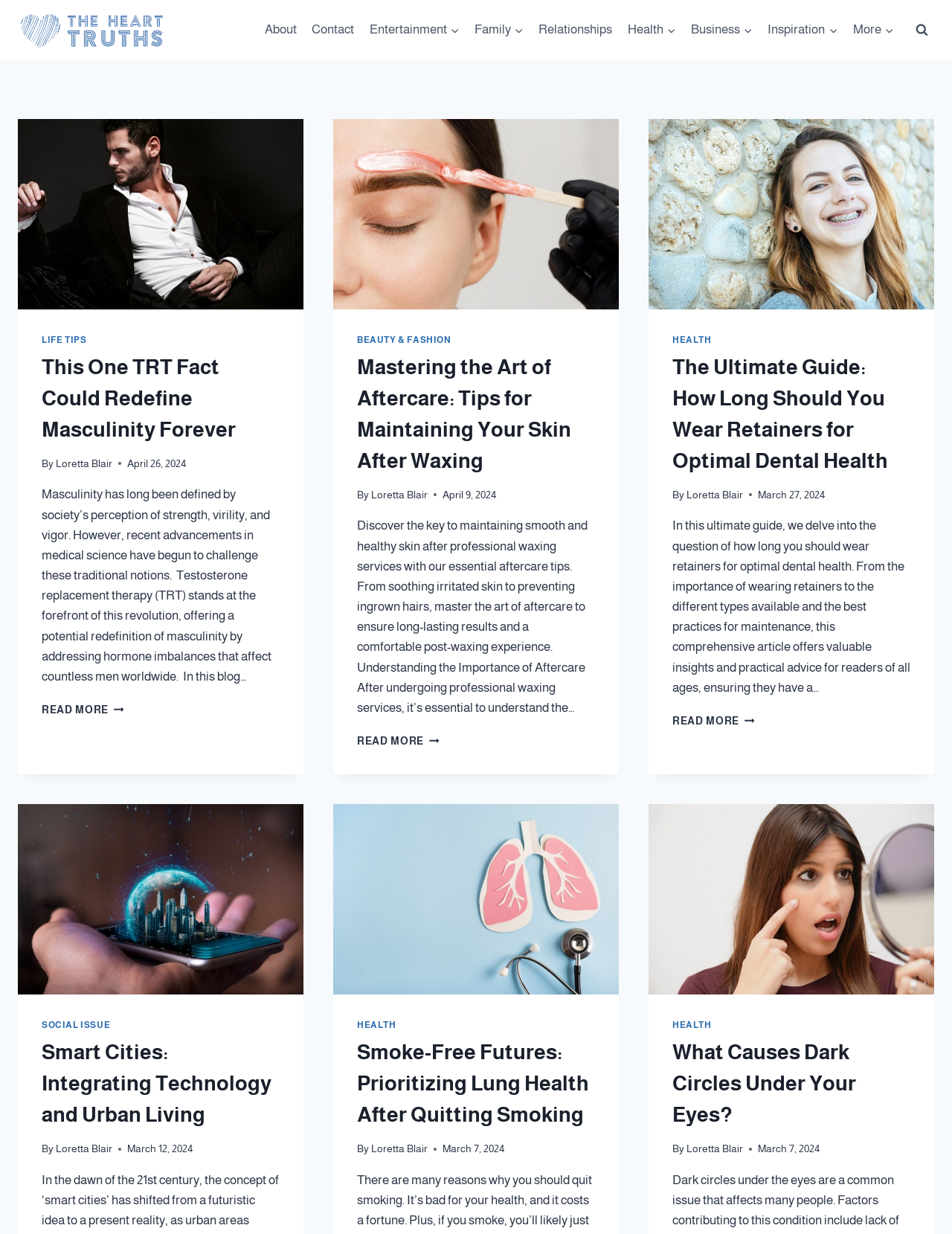From the element description: "Loretta Blair", extract the bounding box coordinates of the UI element. The coordinates should be expressed as four float numbers between 0 and 1, in the order [left, top, right, bottom].

[0.39, 0.926, 0.449, 0.935]